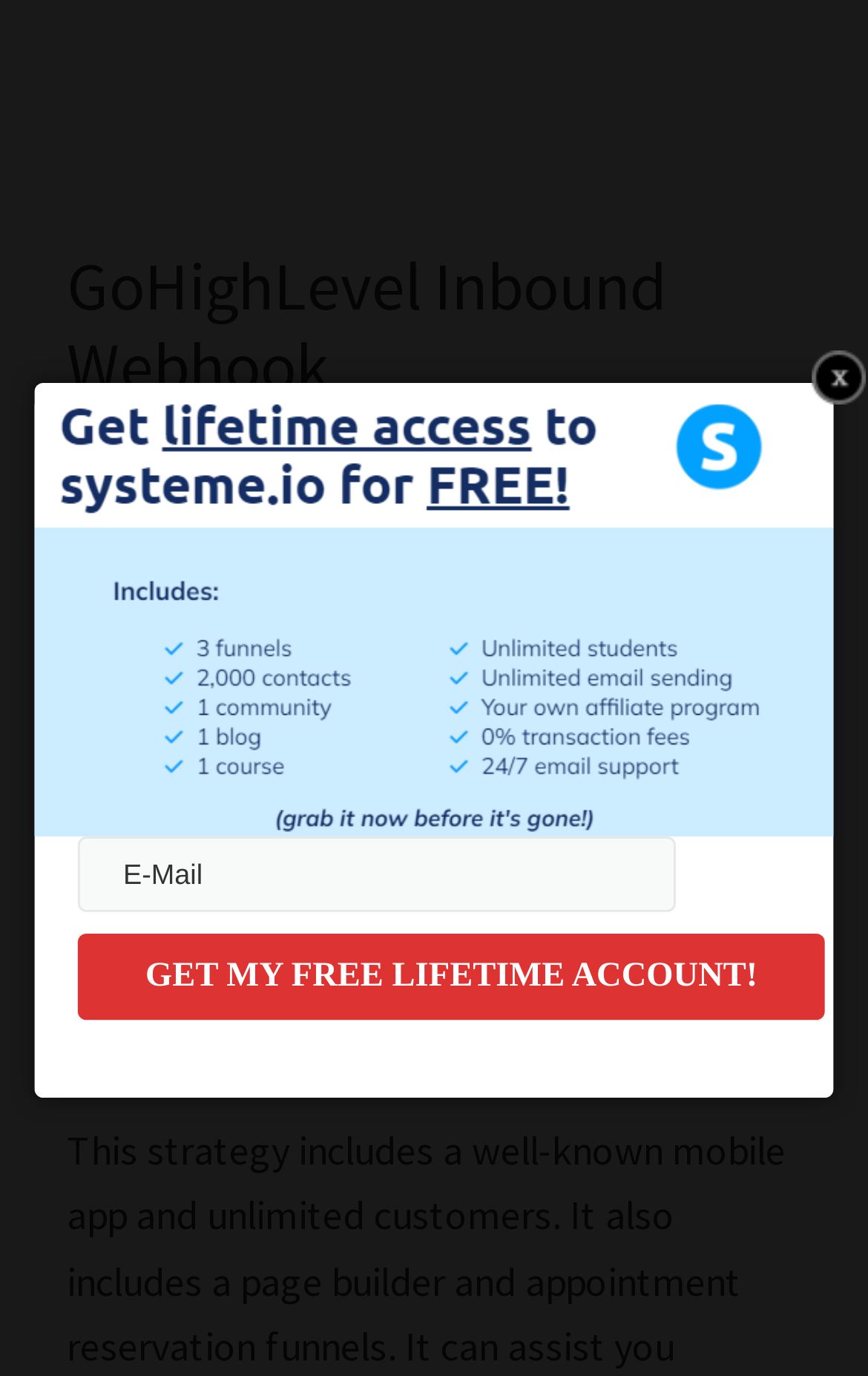How many automation tools are mentioned?
Please answer the question as detailed as possible based on the image.

The text 'This plan enables companies to white tag the application and integrate Stripe for automated customer setup and more automation tools.' mentions that the Agency Pro plan includes more than one automation tool, although the exact number is not specified.